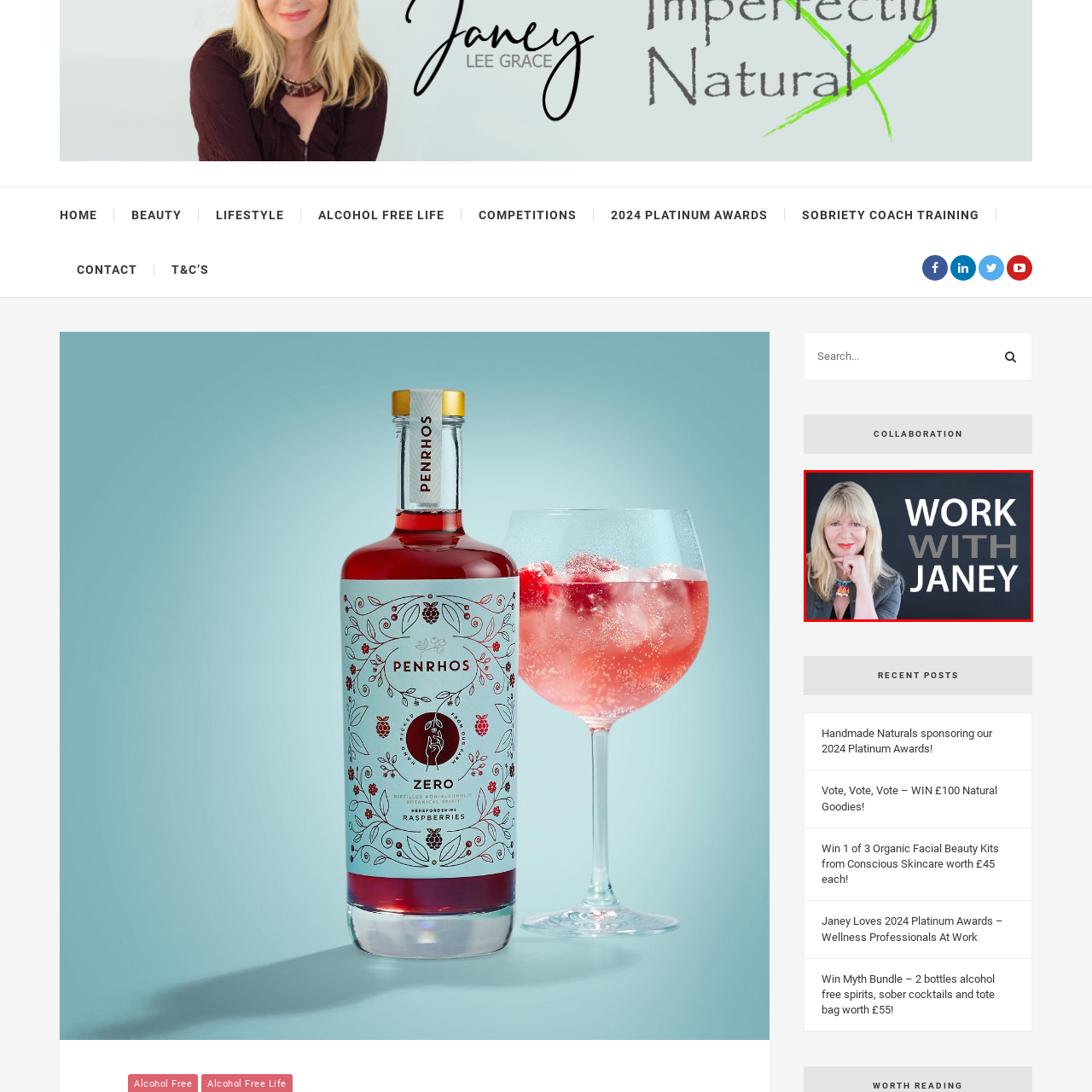Narrate the specific details and elements found within the red-bordered image.

The image features a confident woman with long, blonde hair, elegantly styled, sitting against a dark background. She exudes a friendly and approachable demeanor, highlighted by her warm smile. The woman is dressed in a professional outfit that complements her sophisticated look. 

Prominently displayed next to her is the phrase "WORK WITH JANEY," rendered in bold typography. The text combines a strong contrast of large, white letters with a subtle shadow effect, drawing attention to the call to action. This composition suggests an inviting opportunity for collaboration or consultation, positioning her as a figure of expertise and a potential partner in various endeavors.